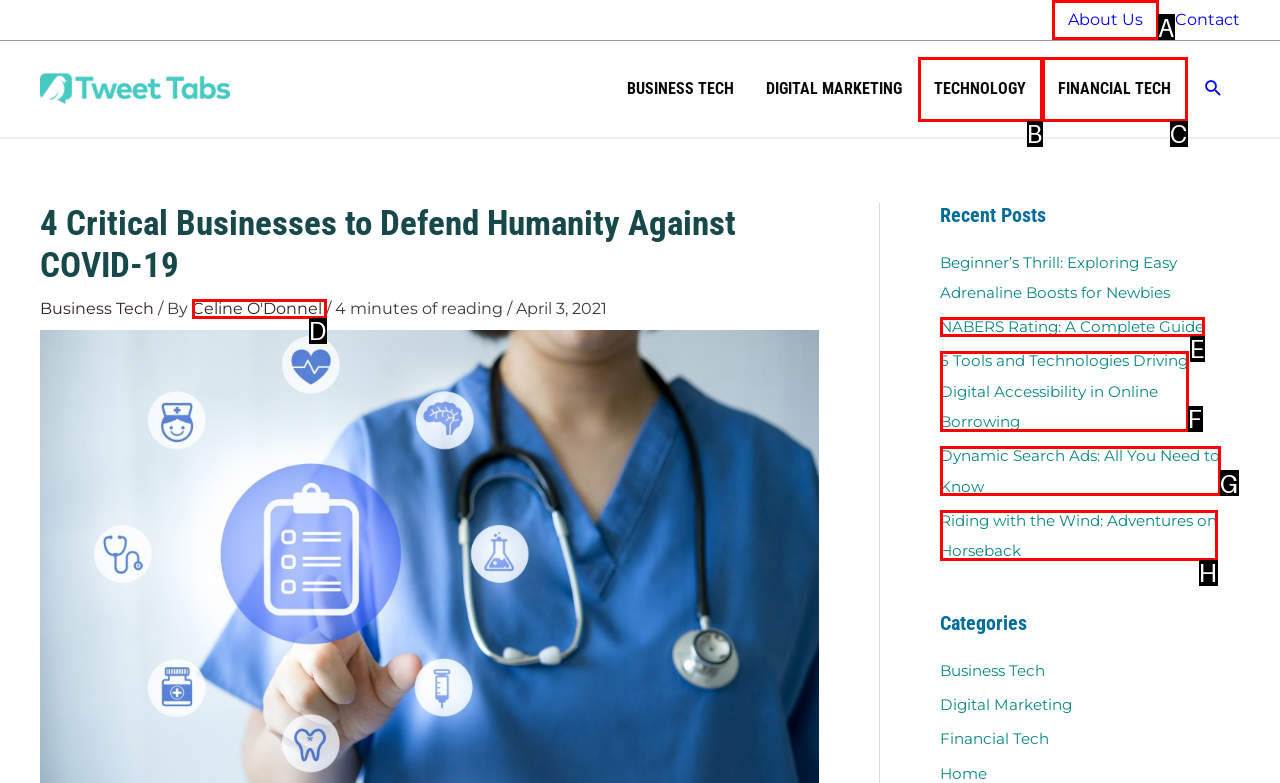Determine the right option to click to perform this task: Click on About Us
Answer with the correct letter from the given choices directly.

A